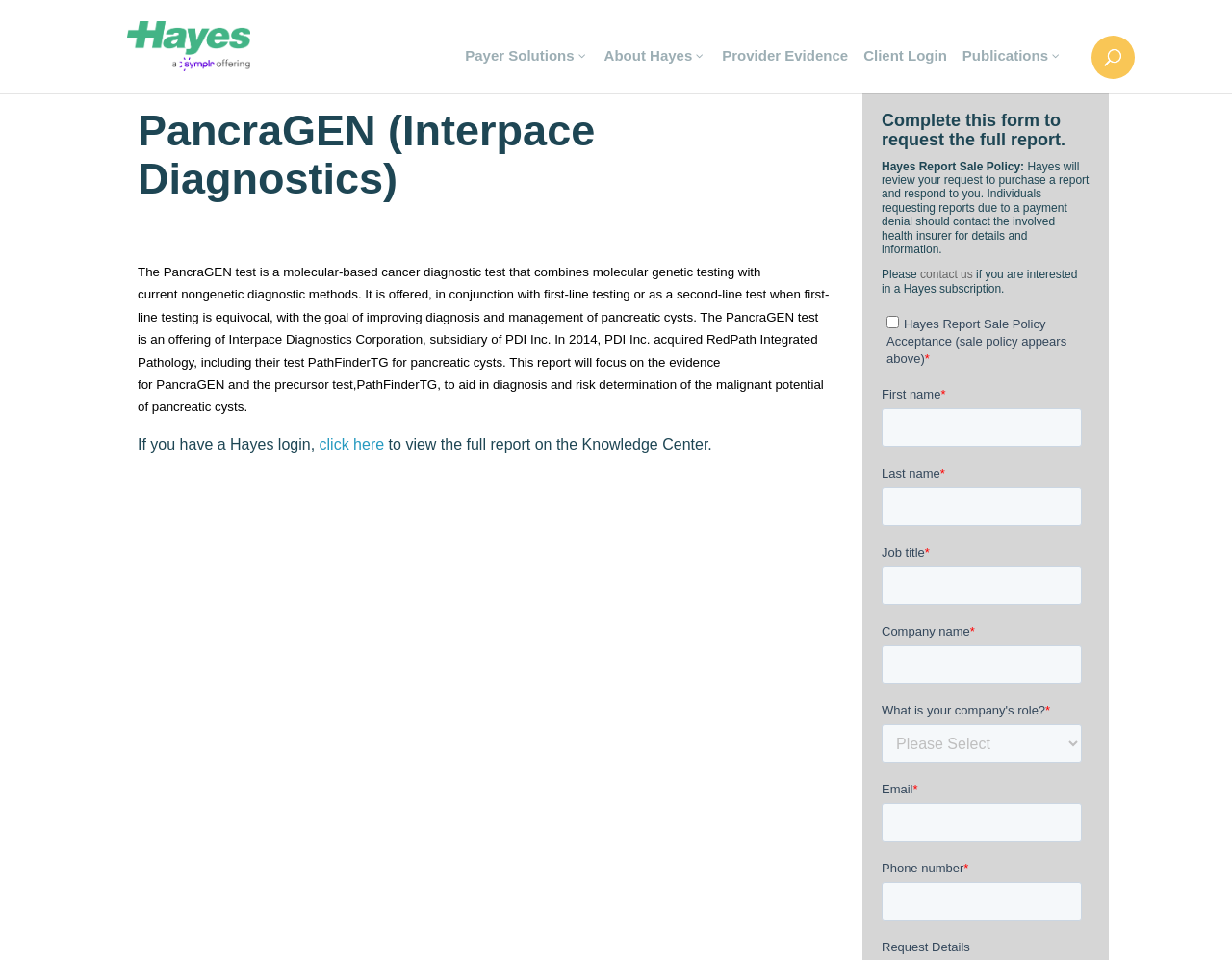Give a comprehensive overview of the webpage, including key elements.

The webpage is about PancraGEN, a molecular-based cancer diagnostic test. At the top, there is a logo and a navigation menu with links to "Payer Solutions", "About Hayes", "Provider Evidence", "Client Login", and "Publications". Below the navigation menu, there is a search bar.

The main content of the webpage is an article about PancraGEN. The article has a heading "PancraGEN (Interpace Diagnostics)" and a brief description of the test, stating that it combines molecular genetic testing with current nongenetic diagnostic methods. The text explains that the test is offered in conjunction with first-line testing or as a second-line test when first-line testing is equivocal, with the goal of improving diagnosis and management of pancreatic cysts.

The article continues to describe the test as an offering of Interpace Diagnostics Corporation, a subsidiary of PDI Inc., which acquired RedPath Integrated Pathology, including their test PathFinderTG for pancreatic cysts. The report focuses on the evidence for PancraGEN and the precursor test, PathFinderTG, to aid in diagnosis and risk determination of the malignant potential of pancreatic cysts.

Below the article, there is a section with a heading "Complete this form to request the full report." This section has a form with a policy statement explaining that Hayes will review requests to purchase a report and respond to individuals. There is also a link to contact Hayes if interested in a subscription.

Overall, the webpage provides information about PancraGEN, a cancer diagnostic test, and offers a way to request a full report on the test.